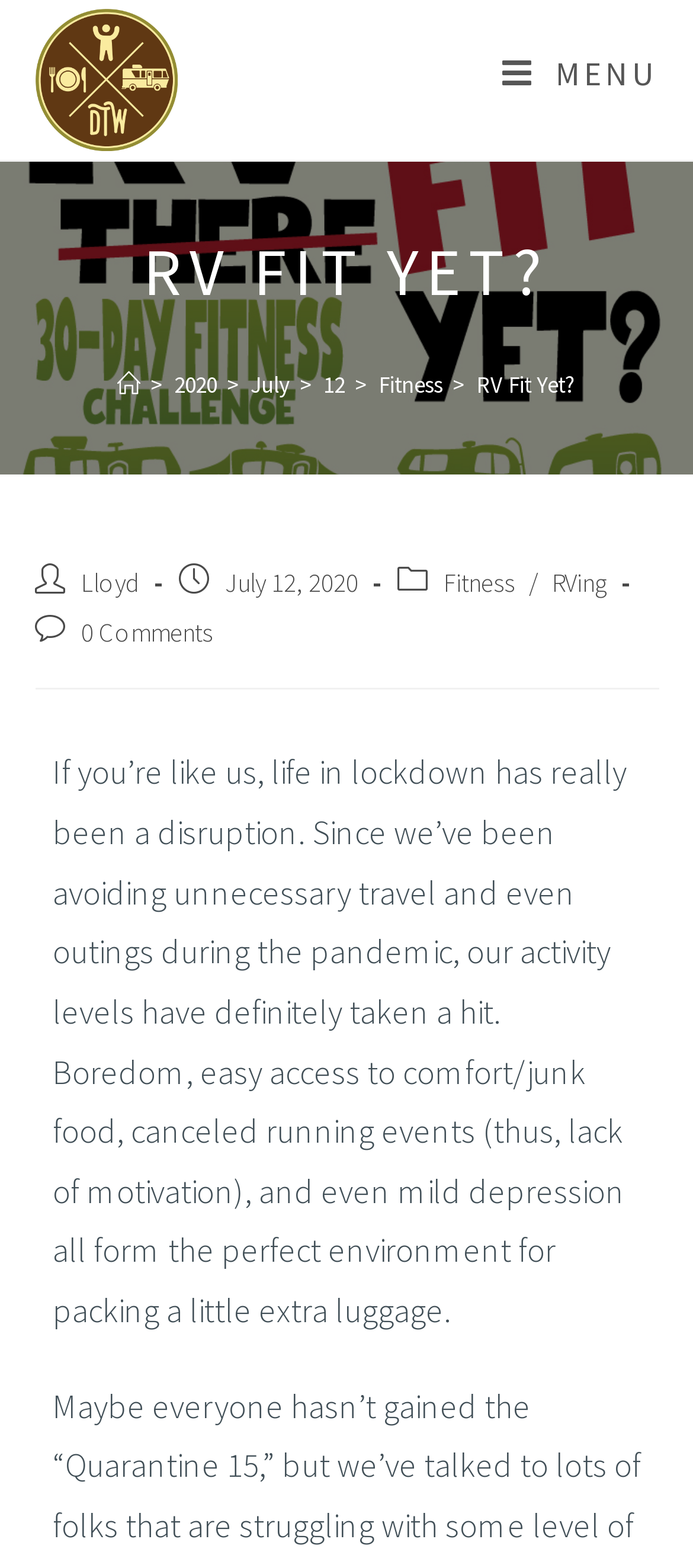Create a full and detailed caption for the entire webpage.

The webpage is about a blog post titled "RV Fit Yet?" with a focus on fitness and RVing. At the top left, there is a logo with the text "devour. transform. wander." accompanied by an image. On the top right, there is a mobile menu link with the text "MENU".

Below the logo, there is a header section with a large heading "RV FIT YET?" and a navigation section with breadcrumbs showing the path "Home > 2020 > July > 12 > Fitness > RV Fit Yet?". There are also links to the author "Lloyd" and the date "July 12, 2020" with categories "Fitness" and "RVing".

The main content of the page is a blog post with a long paragraph of text discussing the challenges of staying fit during the pandemic, including boredom, easy access to unhealthy food, and lack of motivation. The text is divided into two sections with a small gap in between.

There are no other images on the page besides the logo image. The overall layout is simple and easy to navigate, with clear headings and concise text.